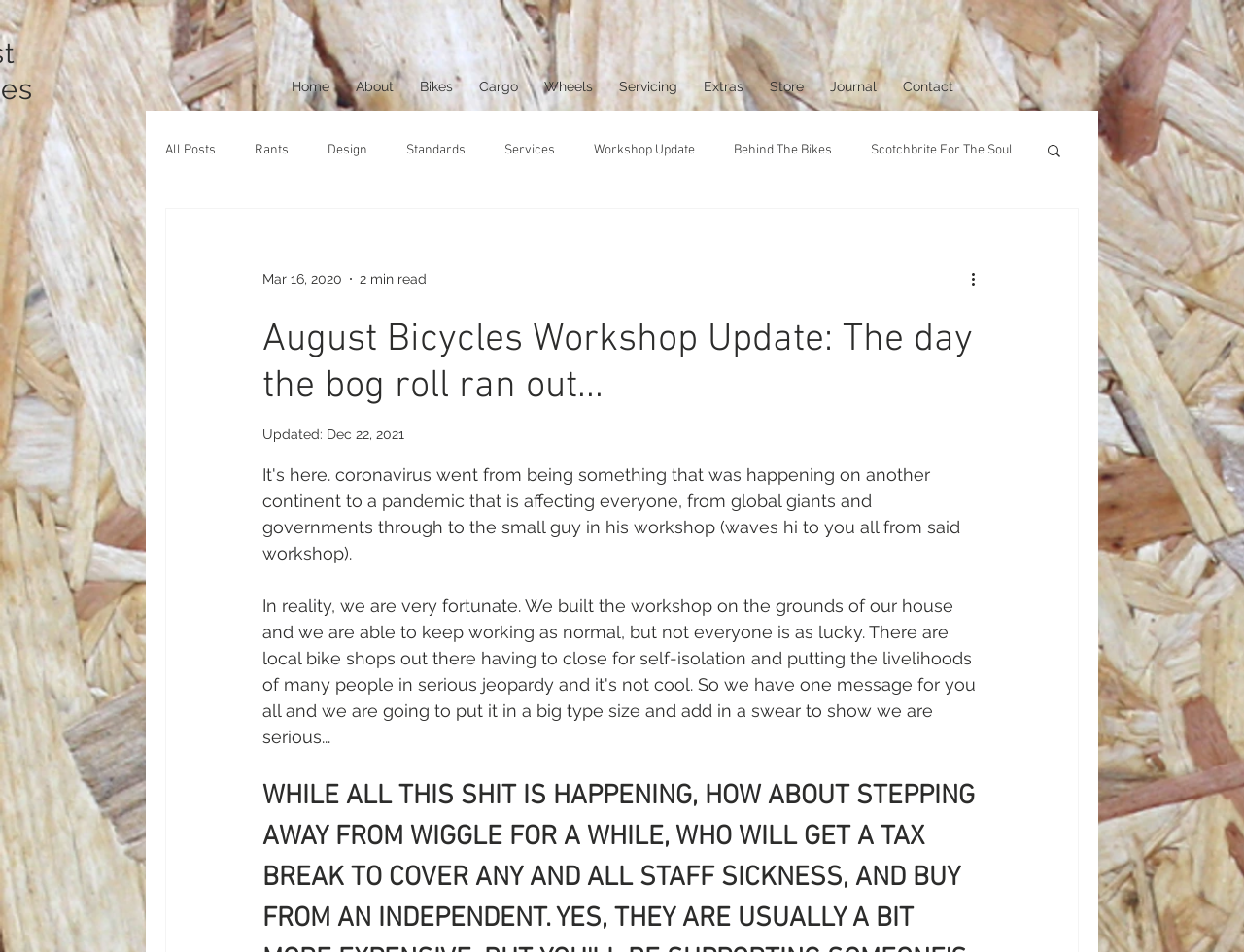Give an in-depth explanation of the webpage layout and content.

This webpage appears to be a blog post from August Bicycles Workshop, with a title "The day the bog roll ran out...". At the top of the page, there is a navigation menu with links to different sections of the website, including "Home", "About", "Bikes", and others. Below this menu, there is a secondary navigation menu with links to blog categories, such as "All Posts", "Rants", and "Workshop Update".

On the right side of the page, there is a search button with a magnifying glass icon. Below the search button, there is a date "Mar 16, 2020" and a text "2 min read", indicating the publication date and estimated reading time of the blog post.

The main content of the page is the blog post itself, with a heading "August Bicycles Workshop Update: The day the bog roll ran out...". The post has an updated date "Dec 22, 2021" and a brief text, but the majority of the content is not described in the accessibility tree.

At the bottom of the page, there is a button "More actions" with an icon, which is not pressed.